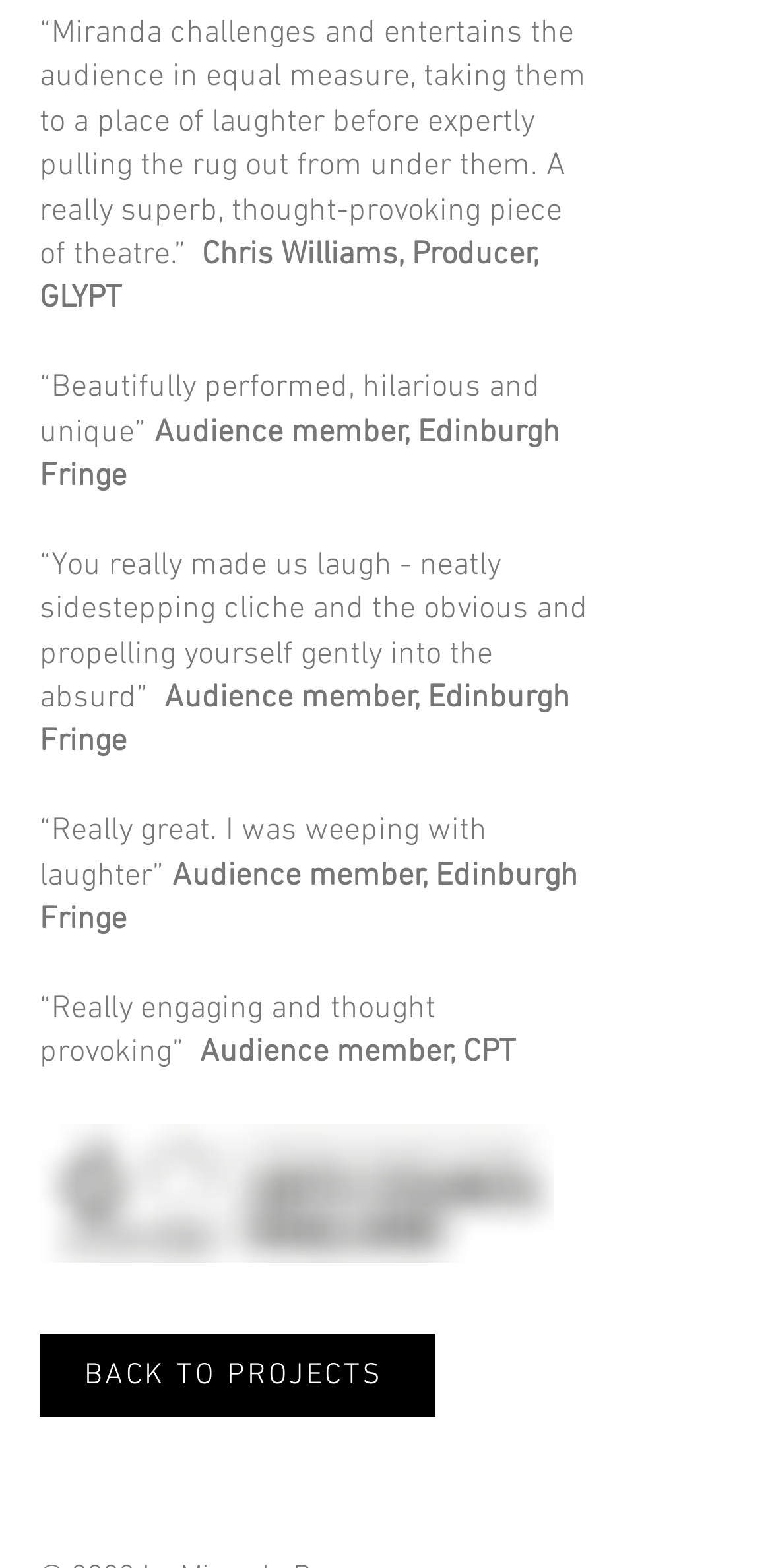Using the description "Thread Prev", locate and provide the bounding box of the UI element.

None